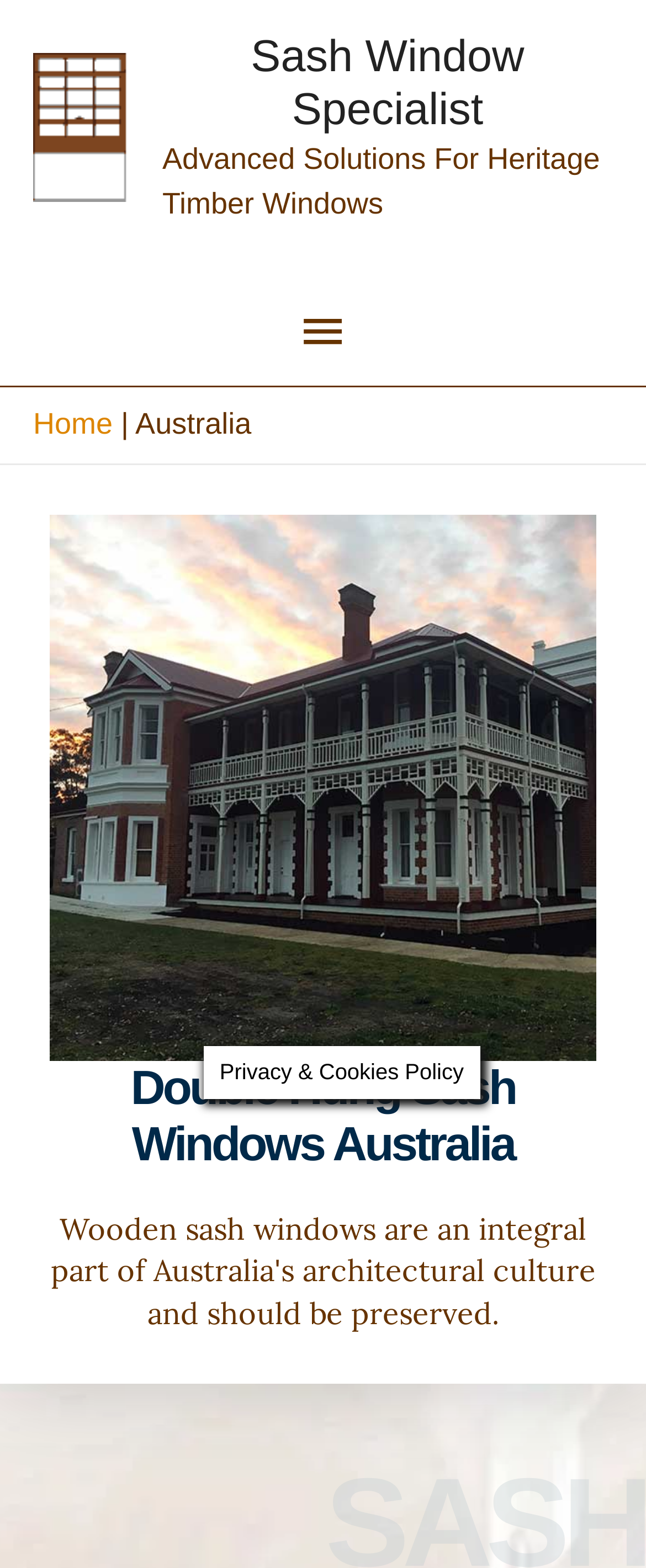Please find the bounding box coordinates in the format (top-left x, top-left y, bottom-right x, bottom-right y) for the given element description. Ensure the coordinates are floating point numbers between 0 and 1. Description: Home

[0.051, 0.26, 0.174, 0.281]